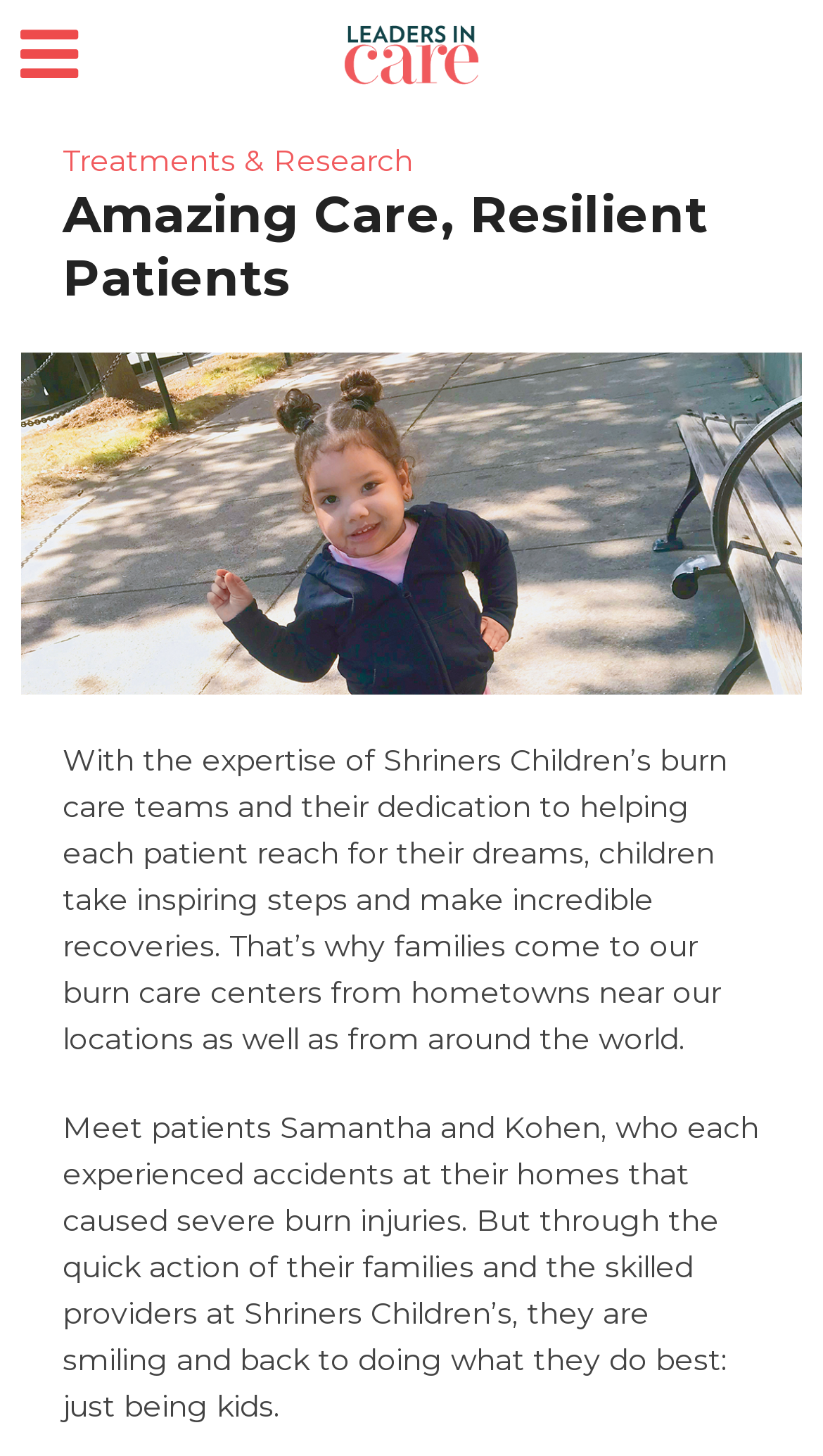What type of care does the organization provide?
Utilize the information in the image to give a detailed answer to the question.

By analyzing the static text elements, I found that the organization provides burn care, as it mentions 'burn injuries' and 'burn care teams'.